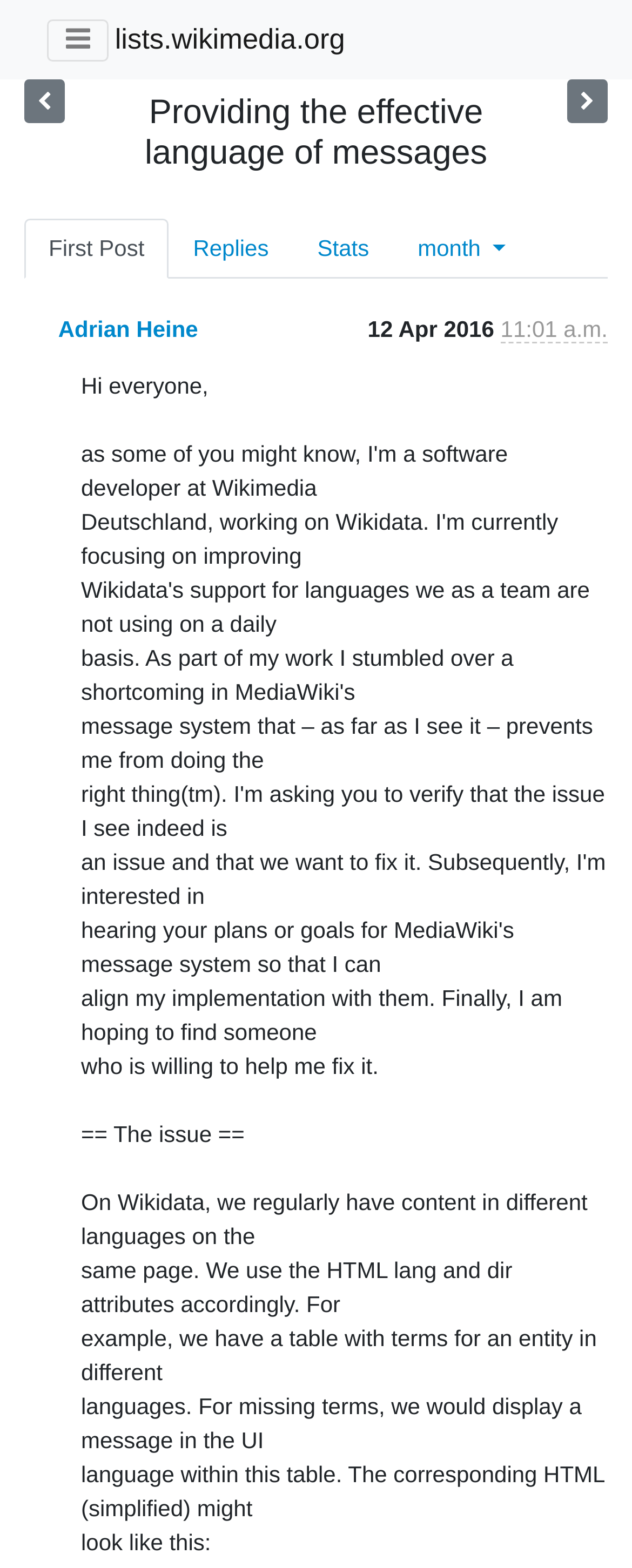Answer with a single word or phrase: 
How many links are in the top navigation?

5